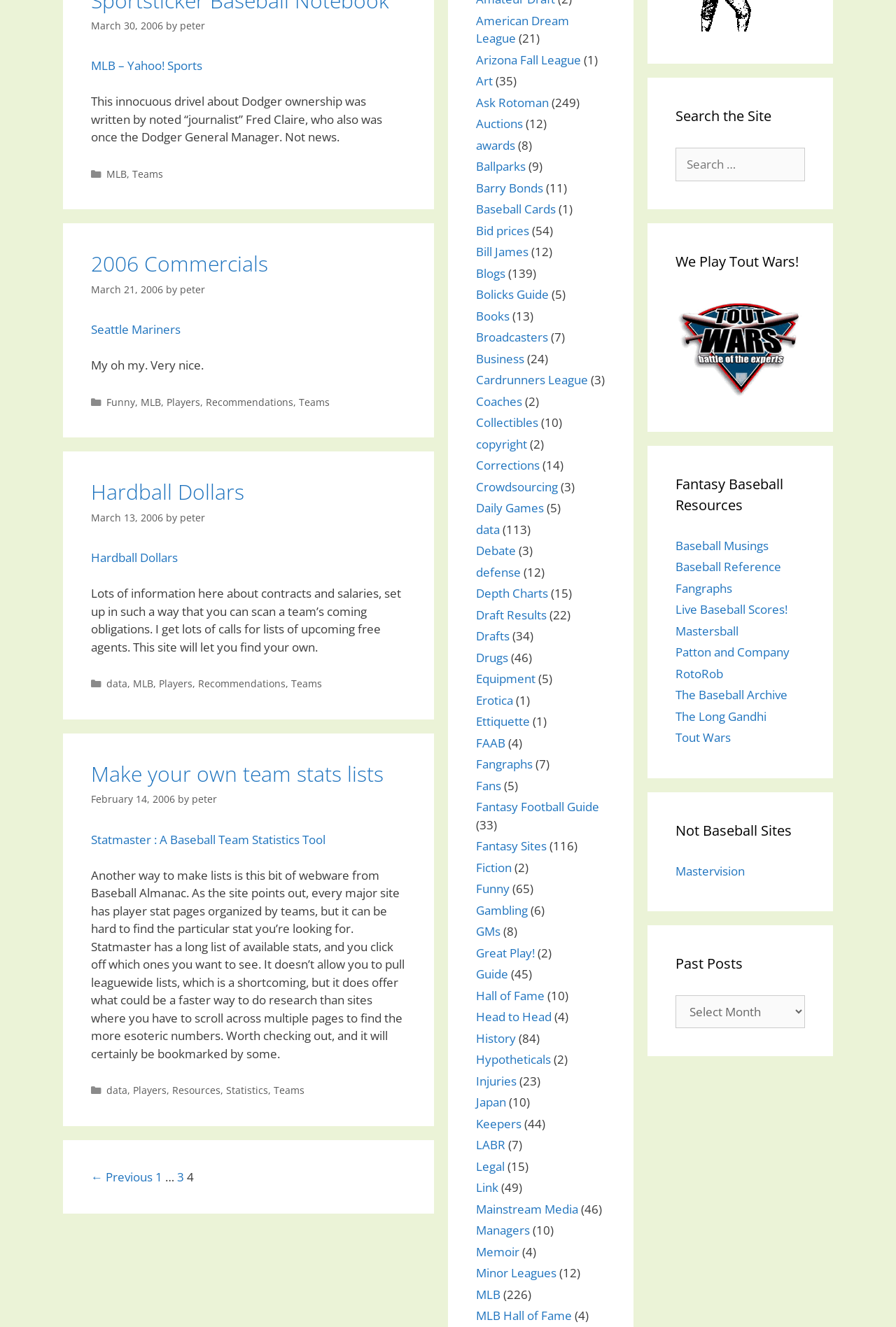Find the bounding box coordinates corresponding to the UI element with the description: "Fantasy Football Guide". The coordinates should be formatted as [left, top, right, bottom], with values as floats between 0 and 1.

[0.531, 0.602, 0.669, 0.614]